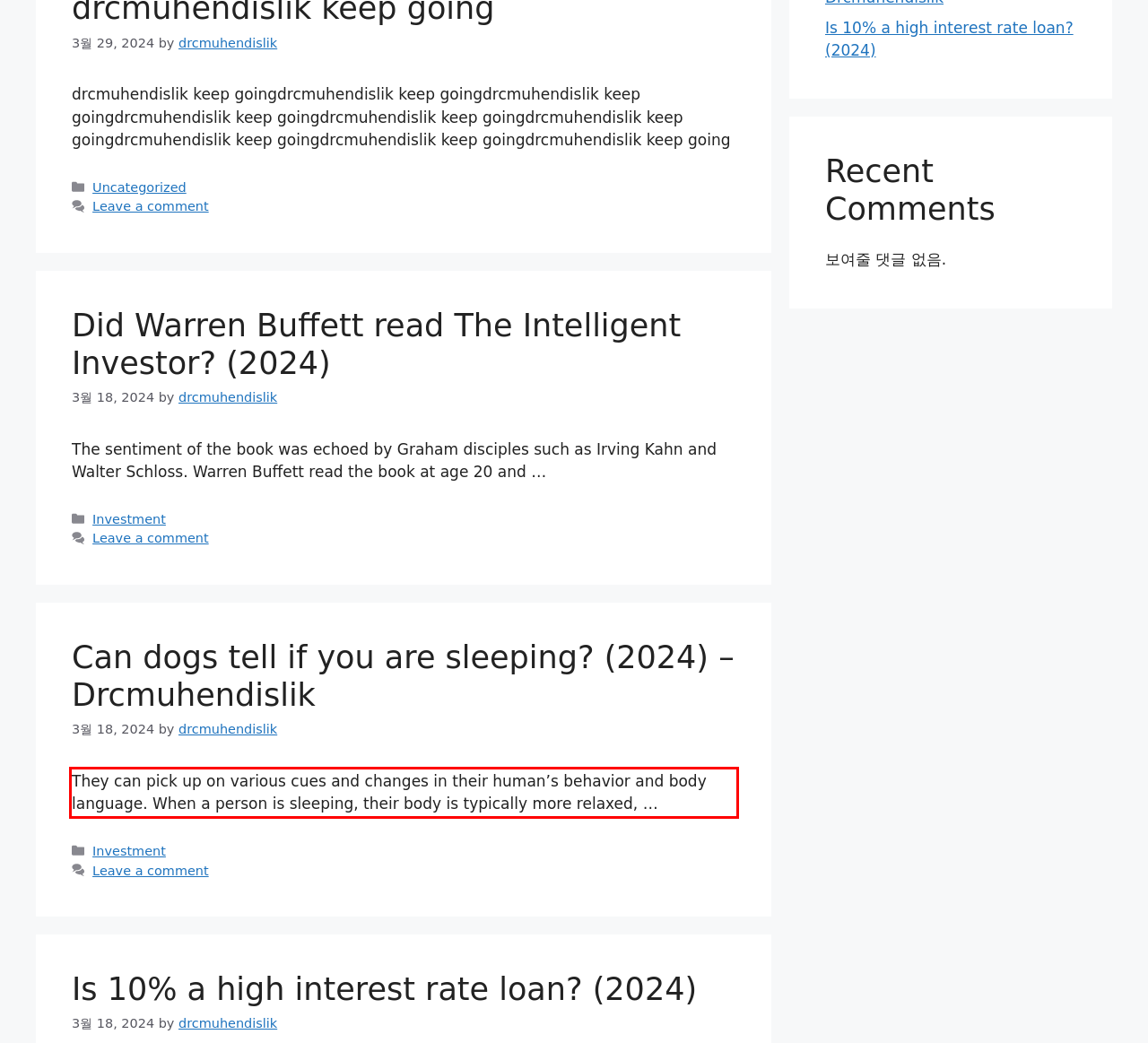Look at the webpage screenshot and recognize the text inside the red bounding box.

They can pick up on various cues and changes in their human’s behavior and body language. When a person is sleeping, their body is typically more relaxed, …